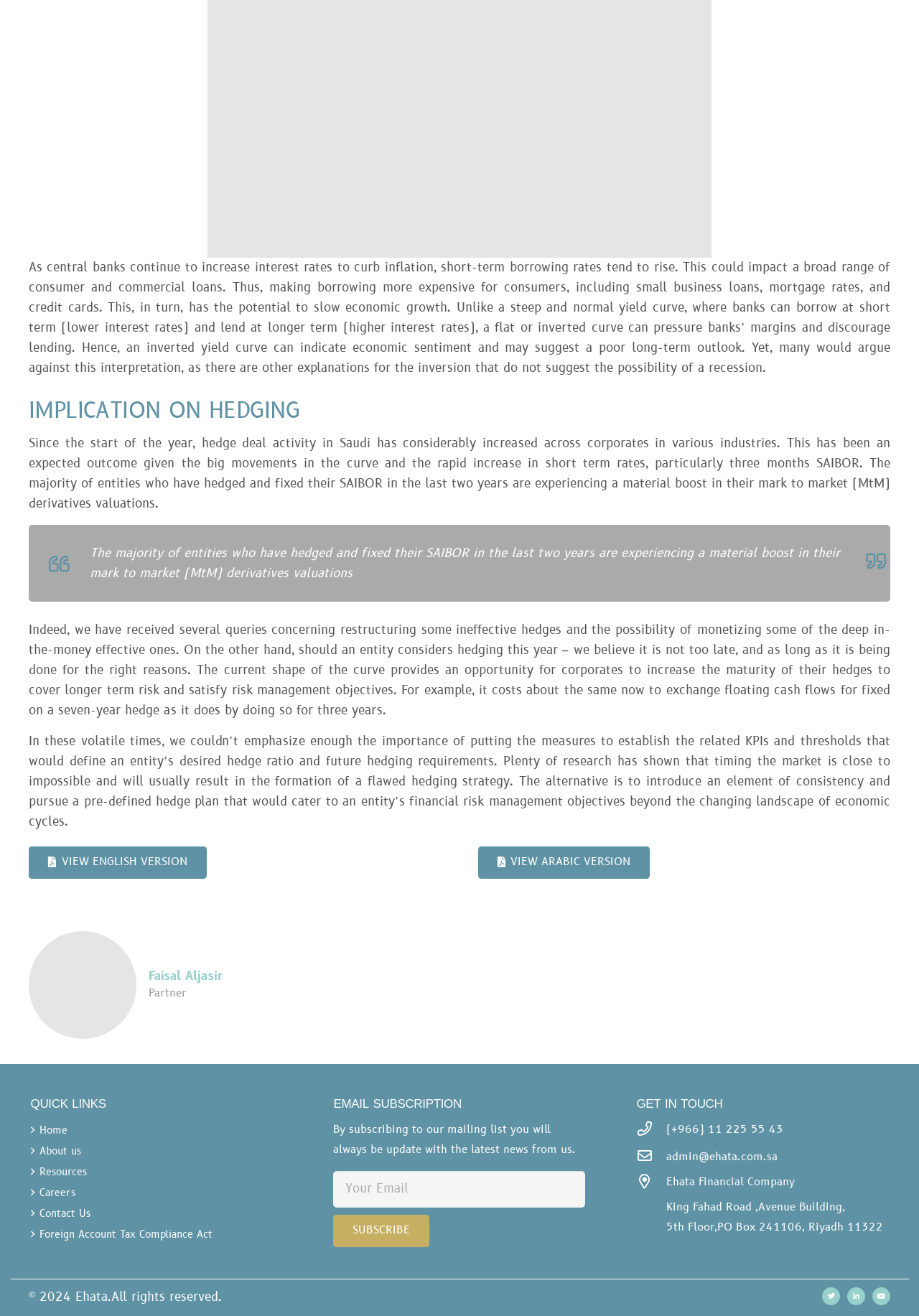Carefully examine the image and provide an in-depth answer to the question: What are the available languages for the article?

The available languages for the article can be inferred from the link elements at the top of the page, which provide options to view the article in English or Arabic.